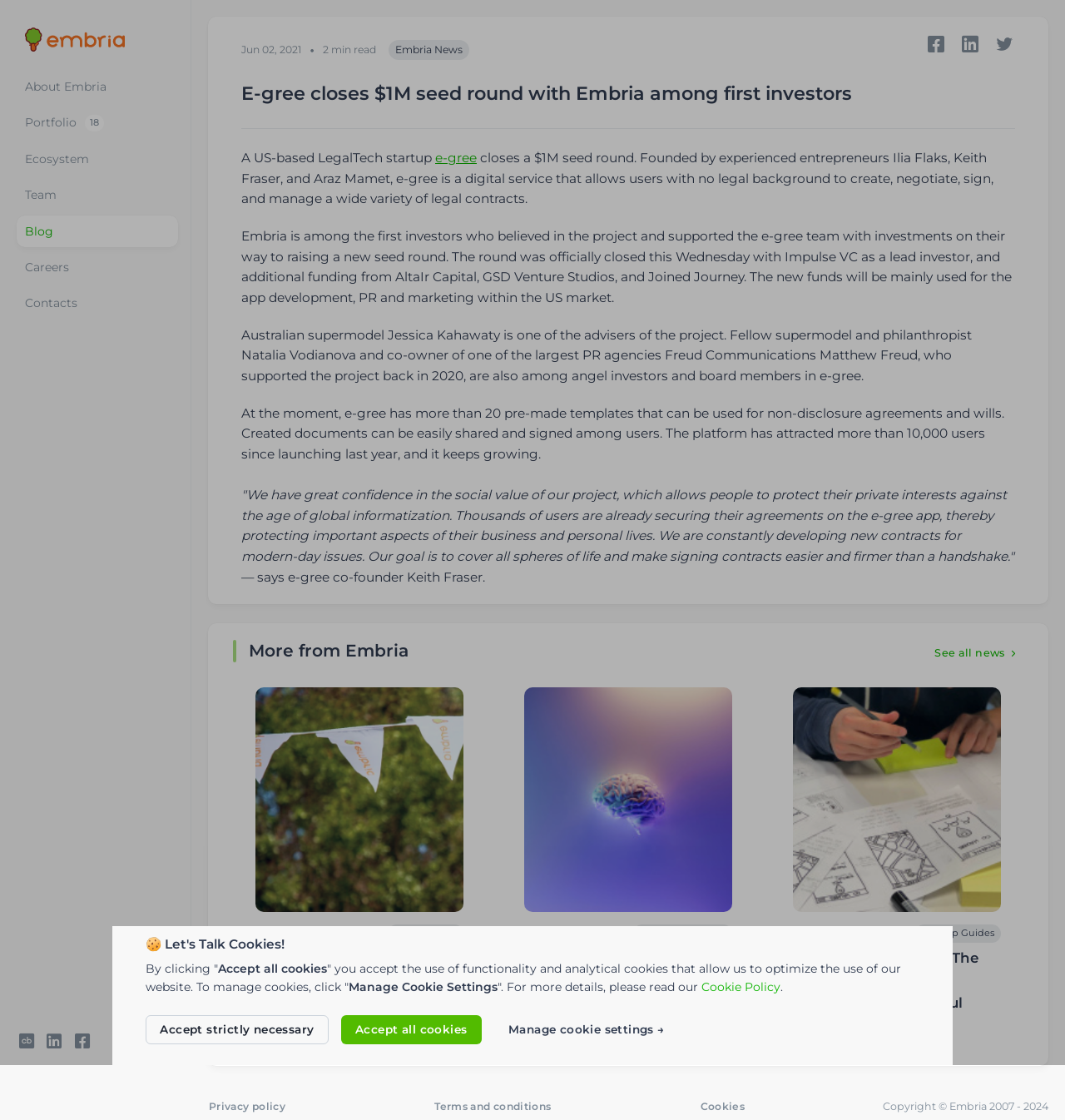Please provide a detailed answer to the question below by examining the image:
Who are the founders of e-gree?

The founders of e-gree are mentioned in the first paragraph of the article, which states 'Founded by experienced entrepreneurs Ilia Flaks, Keith Fraser, and Araz Mamet, e-gree is a digital service...'.